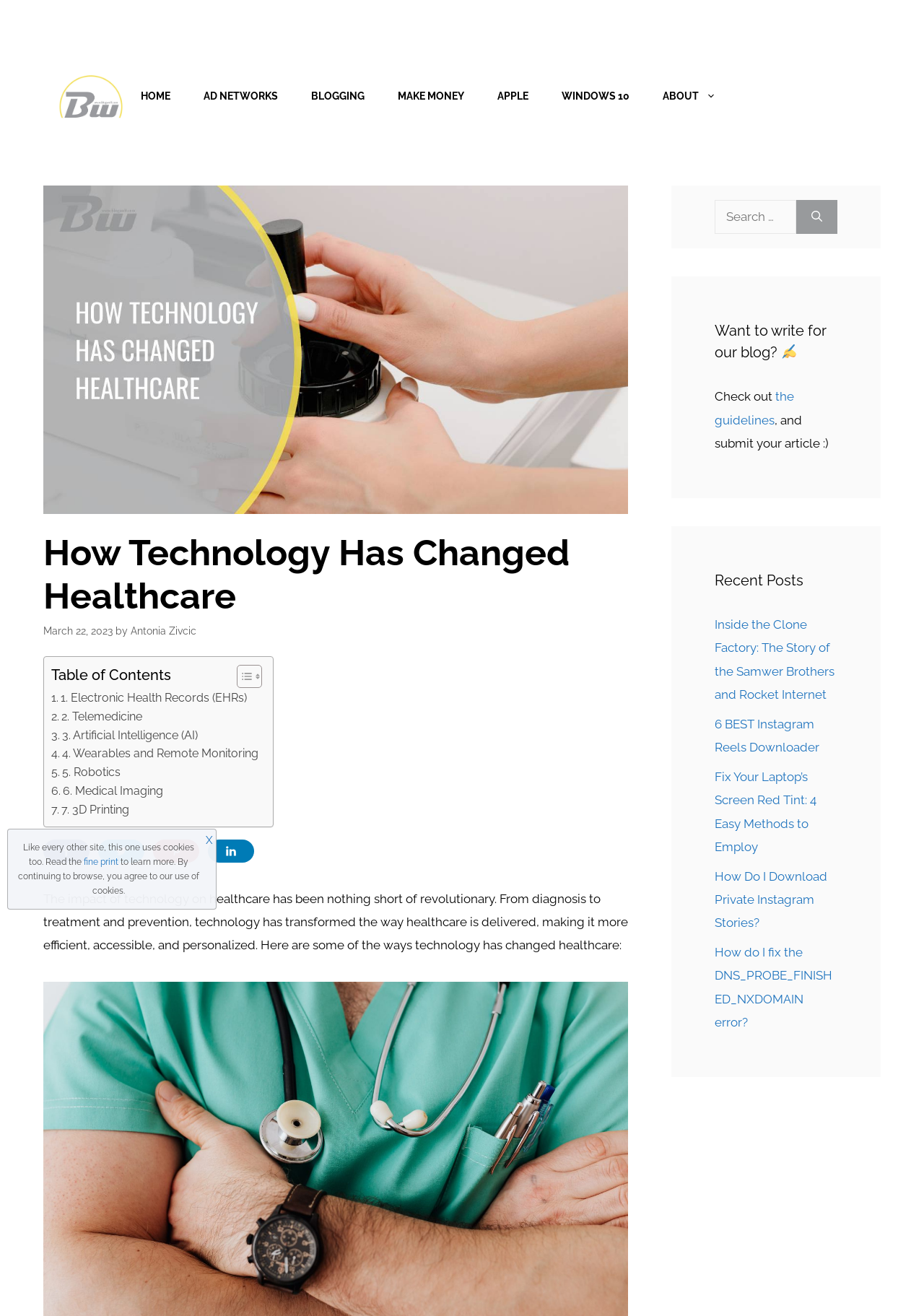Please identify the bounding box coordinates of the element that needs to be clicked to perform the following instruction: "Search for something".

None